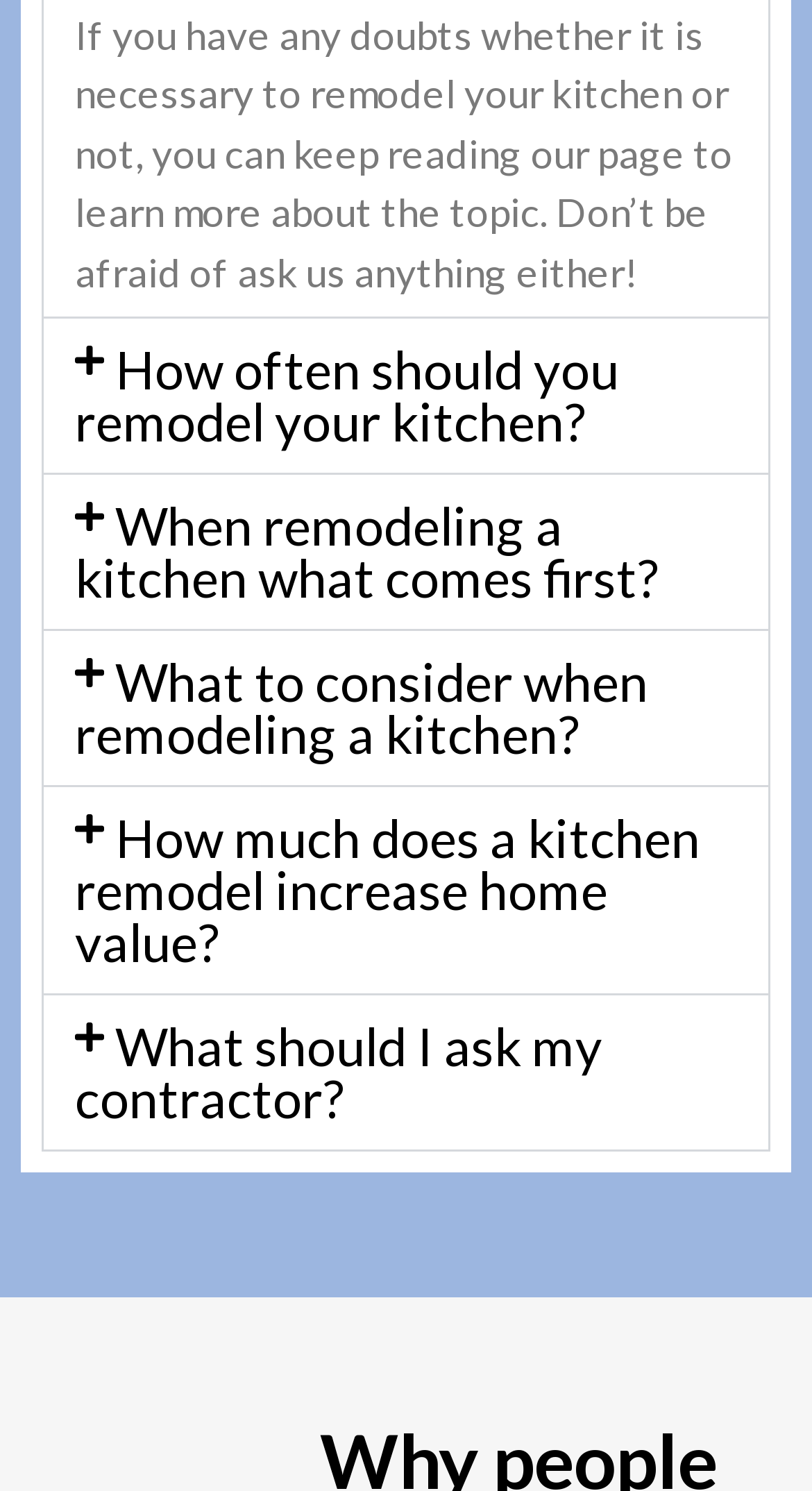Find the bounding box coordinates for the area that must be clicked to perform this action: "Check 'What should I ask my contractor?'".

[0.092, 0.68, 0.742, 0.757]